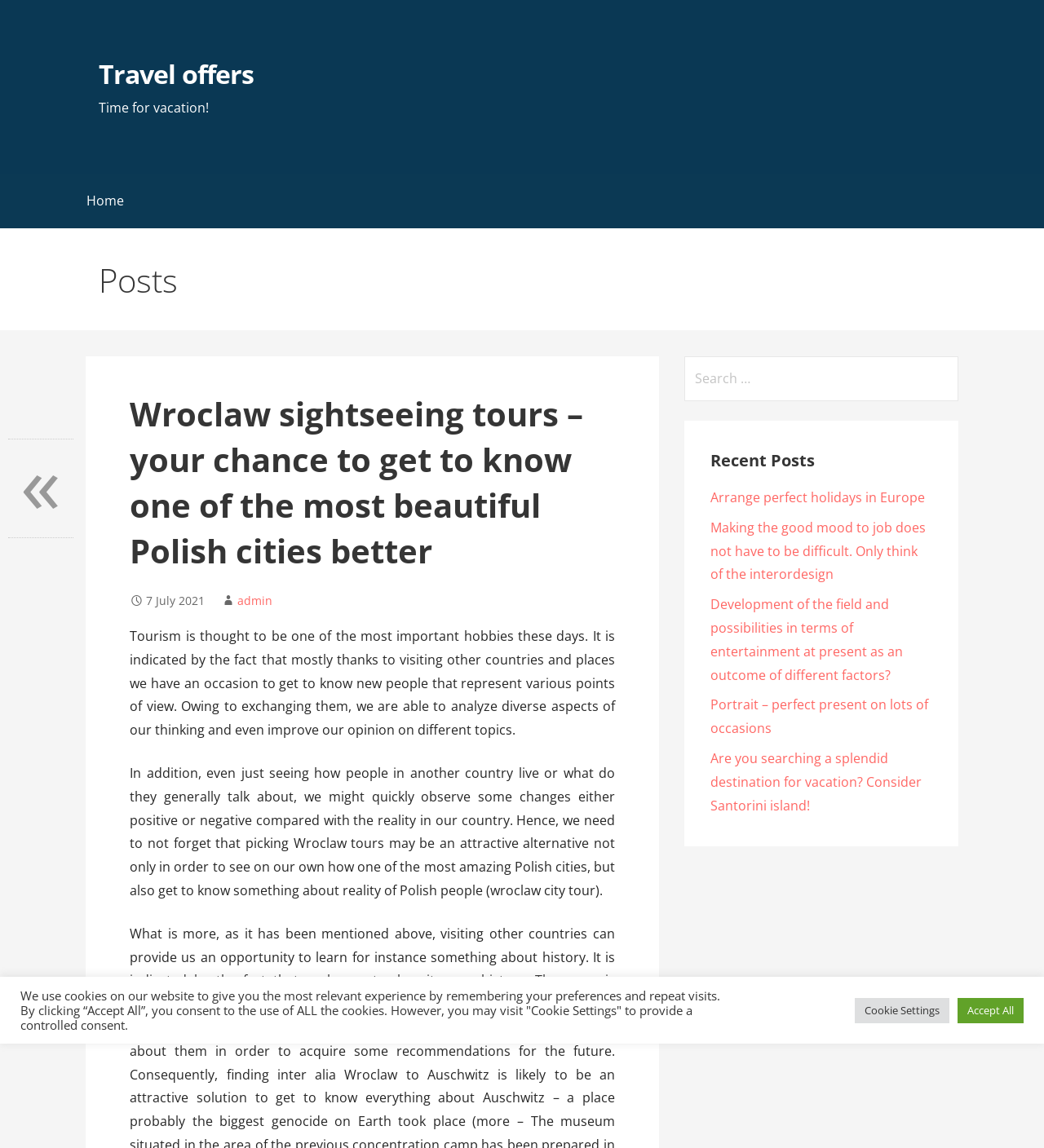Return the bounding box coordinates of the UI element that corresponds to this description: "Arrange perfect holidays in Europe". The coordinates must be given as four float numbers in the range of 0 and 1, [left, top, right, bottom].

[0.68, 0.425, 0.886, 0.441]